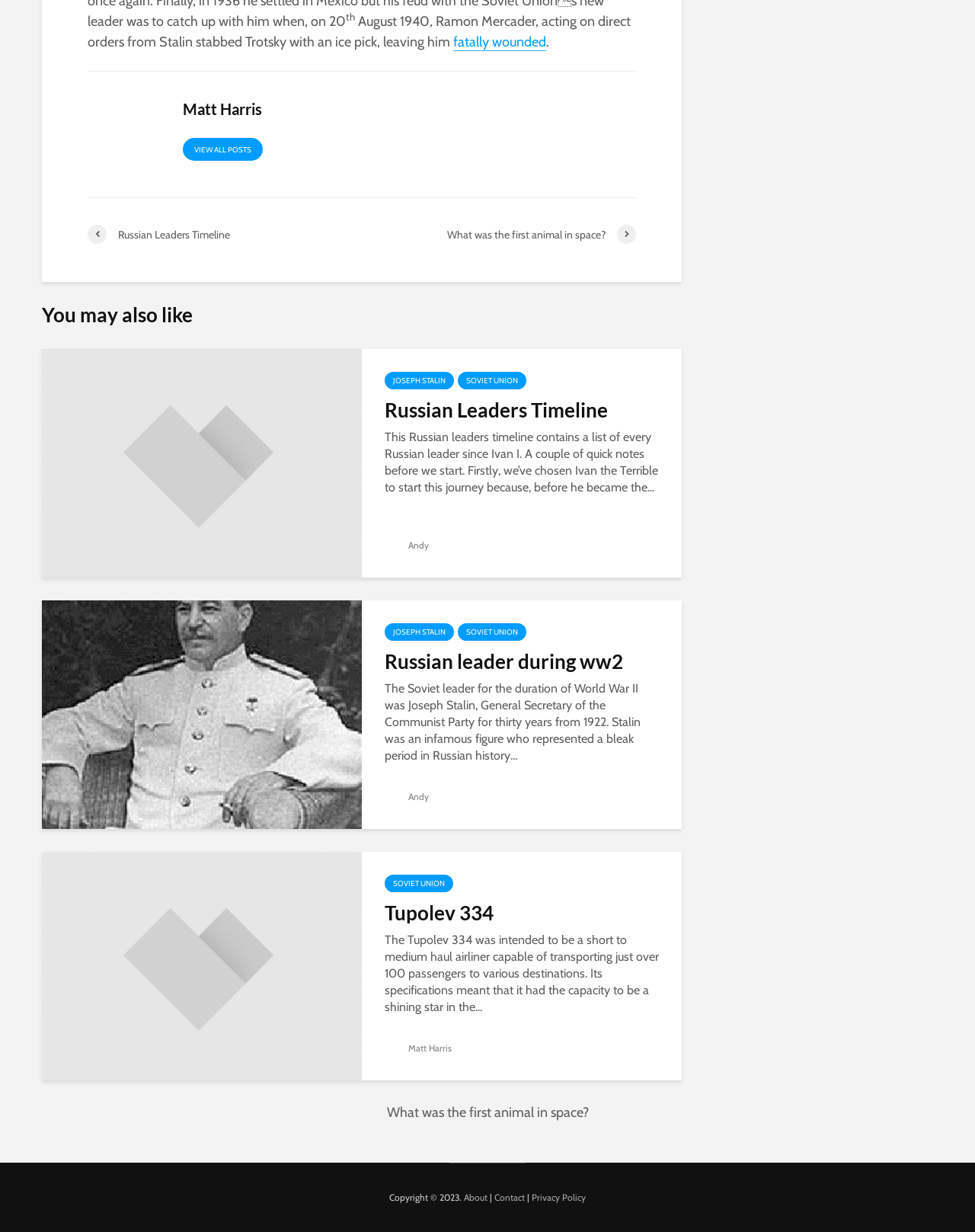Determine the bounding box coordinates in the format (top-left x, top-left y, bottom-right x, bottom-right y). Ensure all values are floating point numbers between 0 and 1. Identify the bounding box of the UI element described by: Andy

[0.395, 0.438, 0.44, 0.447]